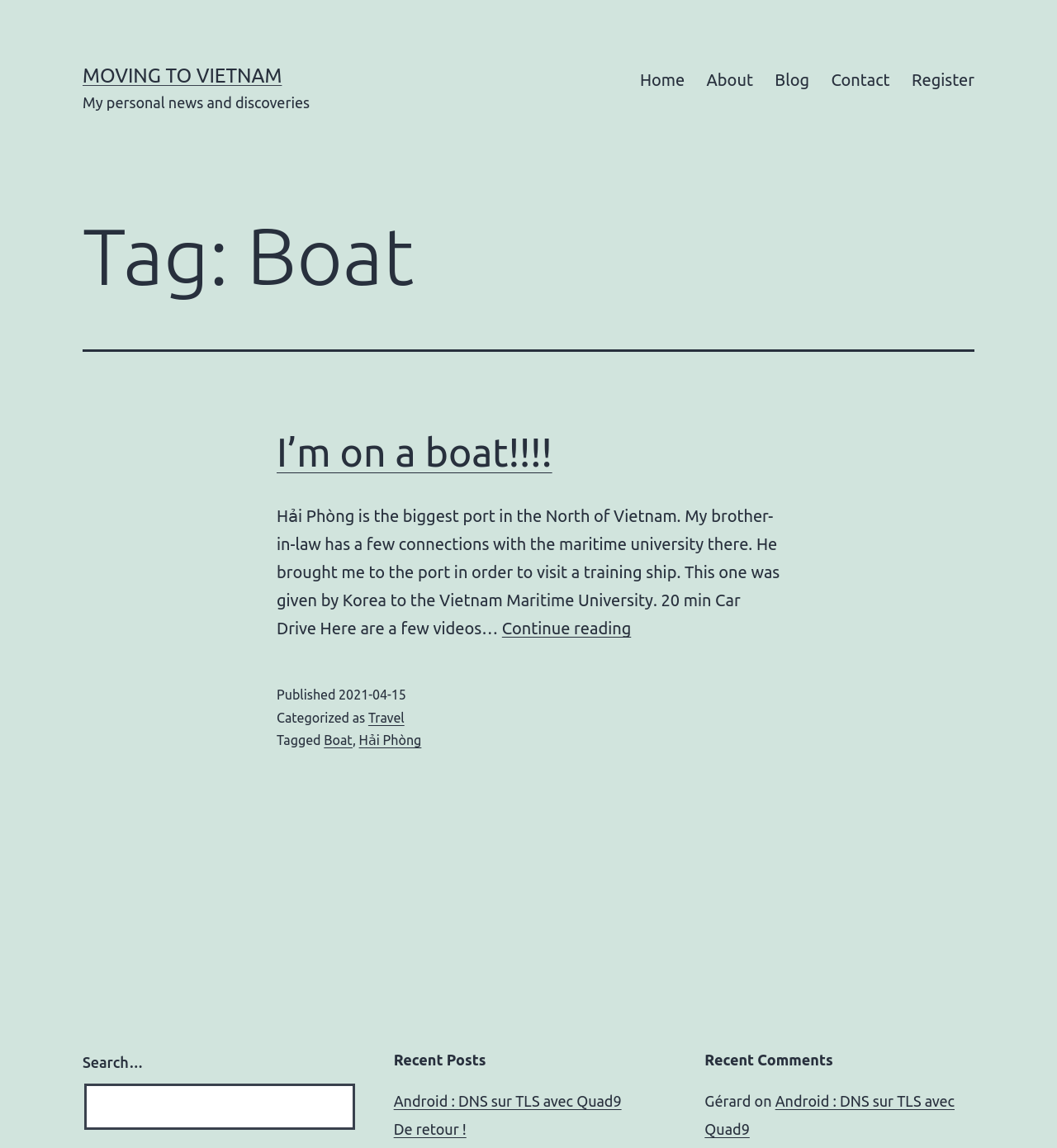Please find the bounding box coordinates of the element that needs to be clicked to perform the following instruction: "Click on the 'MOVING TO VIETNAM' link". The bounding box coordinates should be four float numbers between 0 and 1, represented as [left, top, right, bottom].

[0.078, 0.056, 0.267, 0.076]